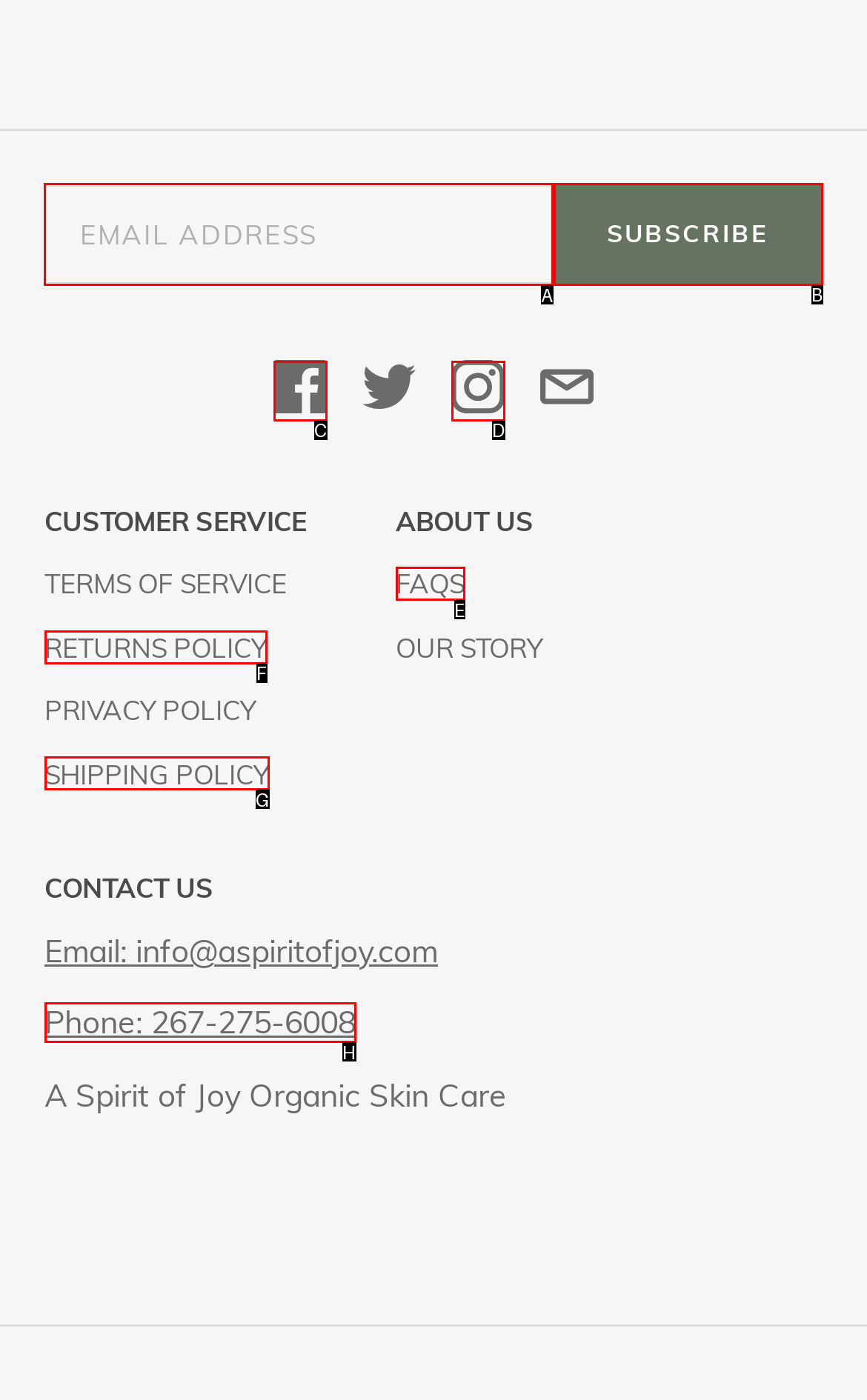Tell me which one HTML element I should click to complete the following task: Enter email address Answer with the option's letter from the given choices directly.

A